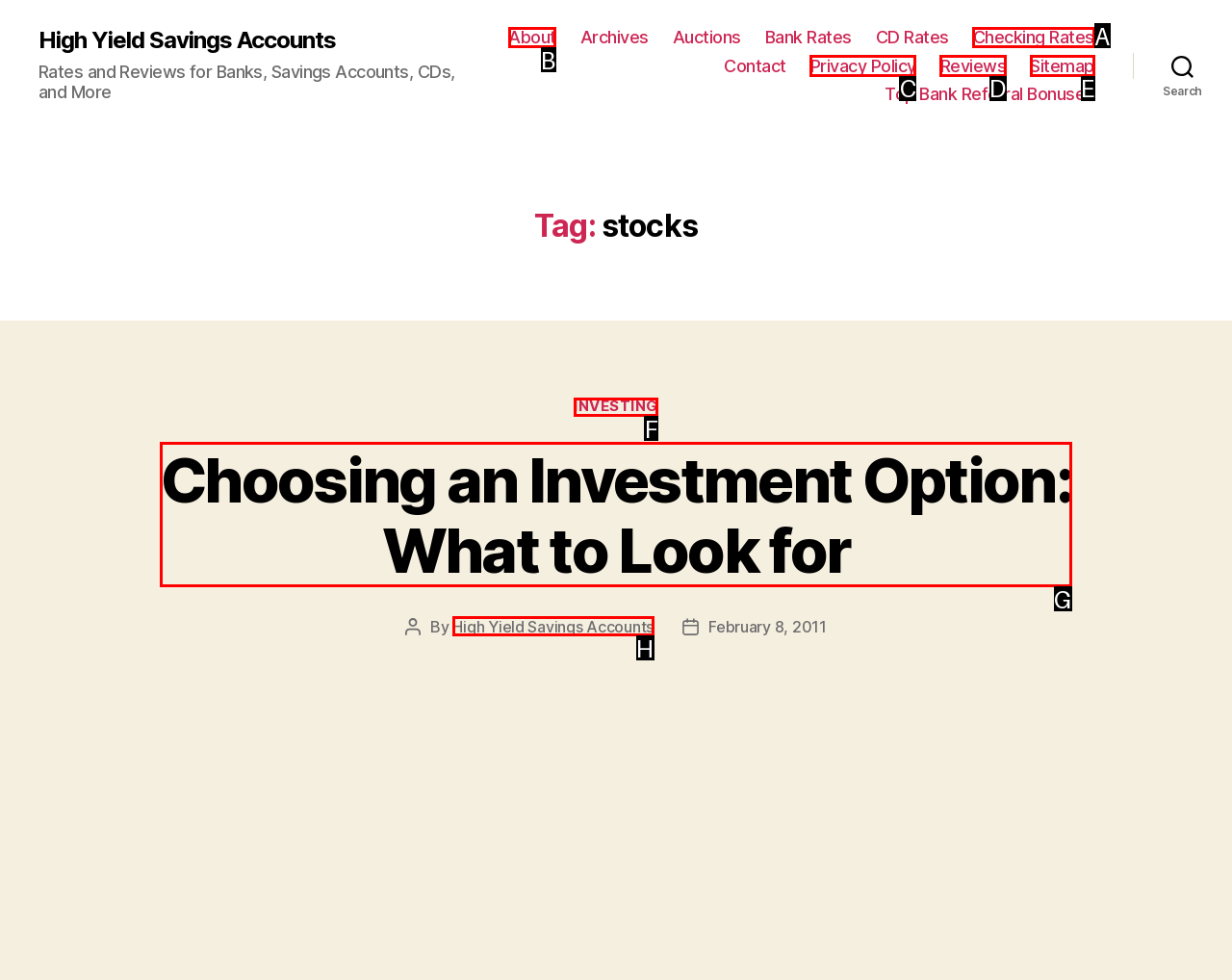Which lettered option should I select to achieve the task: view About page according to the highlighted elements in the screenshot?

B